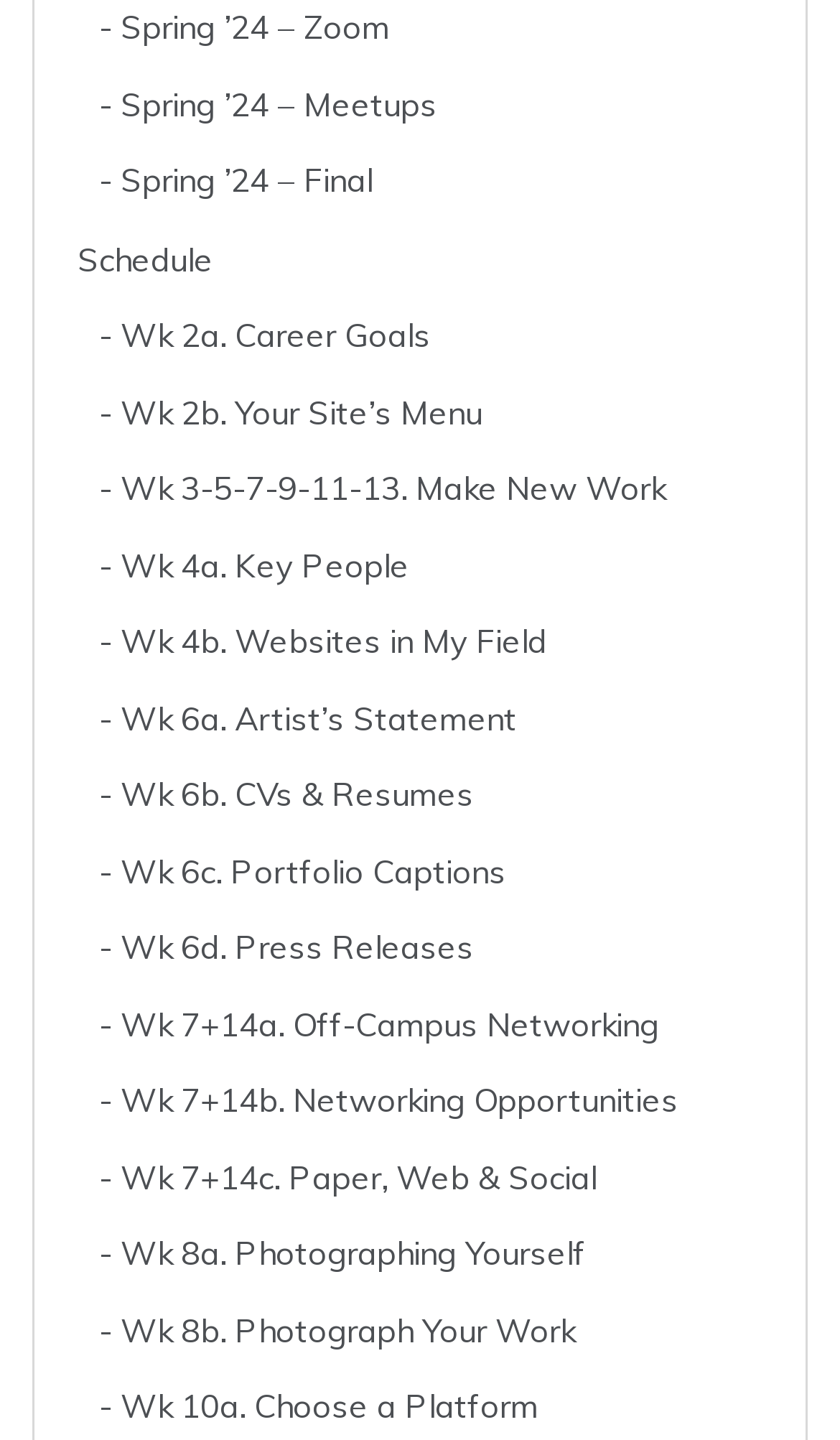Pinpoint the bounding box coordinates for the area that should be clicked to perform the following instruction: "Explore Wk 2a. Career Goals".

[0.144, 0.218, 0.513, 0.247]